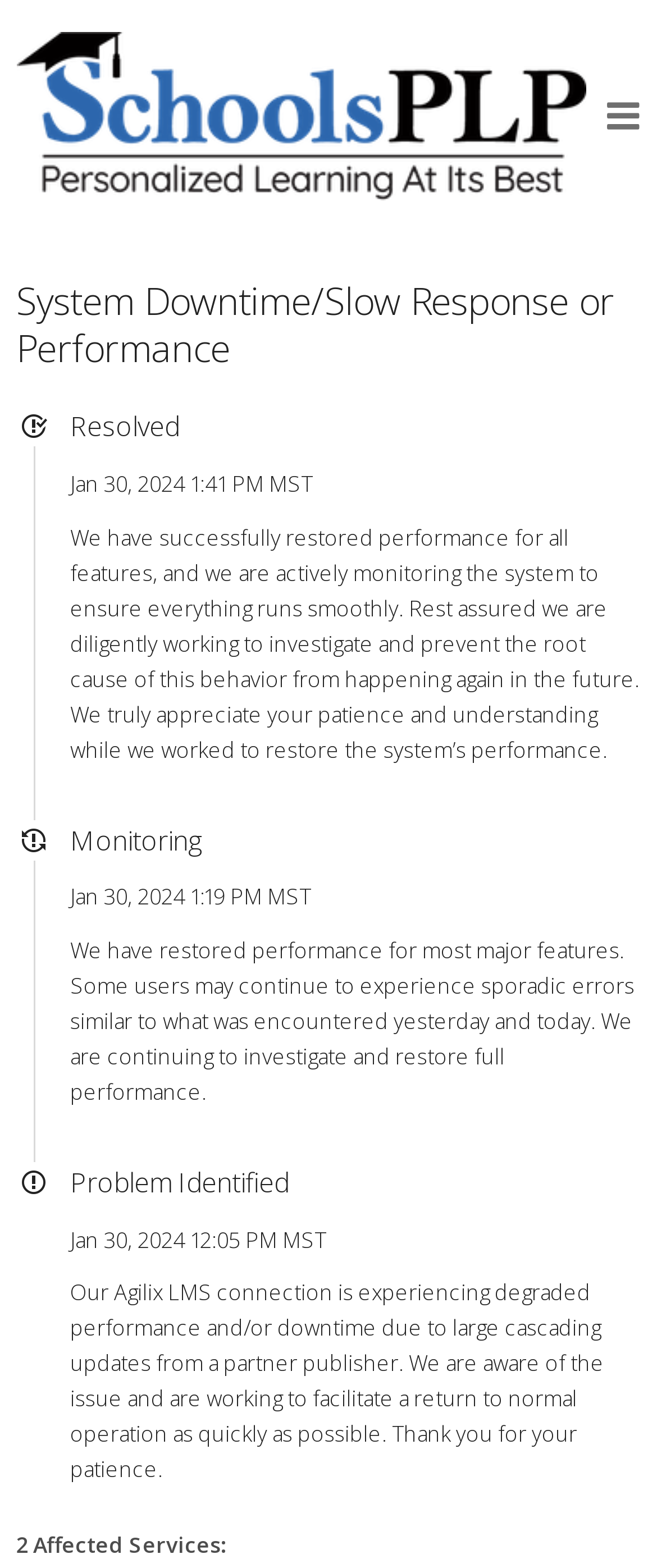When was the system restored to partial performance?
Please use the image to deliver a detailed and complete answer.

The time when the system was restored to partial performance can be found in the time element that says 'Jan 30, 2024 1:19 PM MST'. This indicates that the system was restored to partial performance at this specific time.